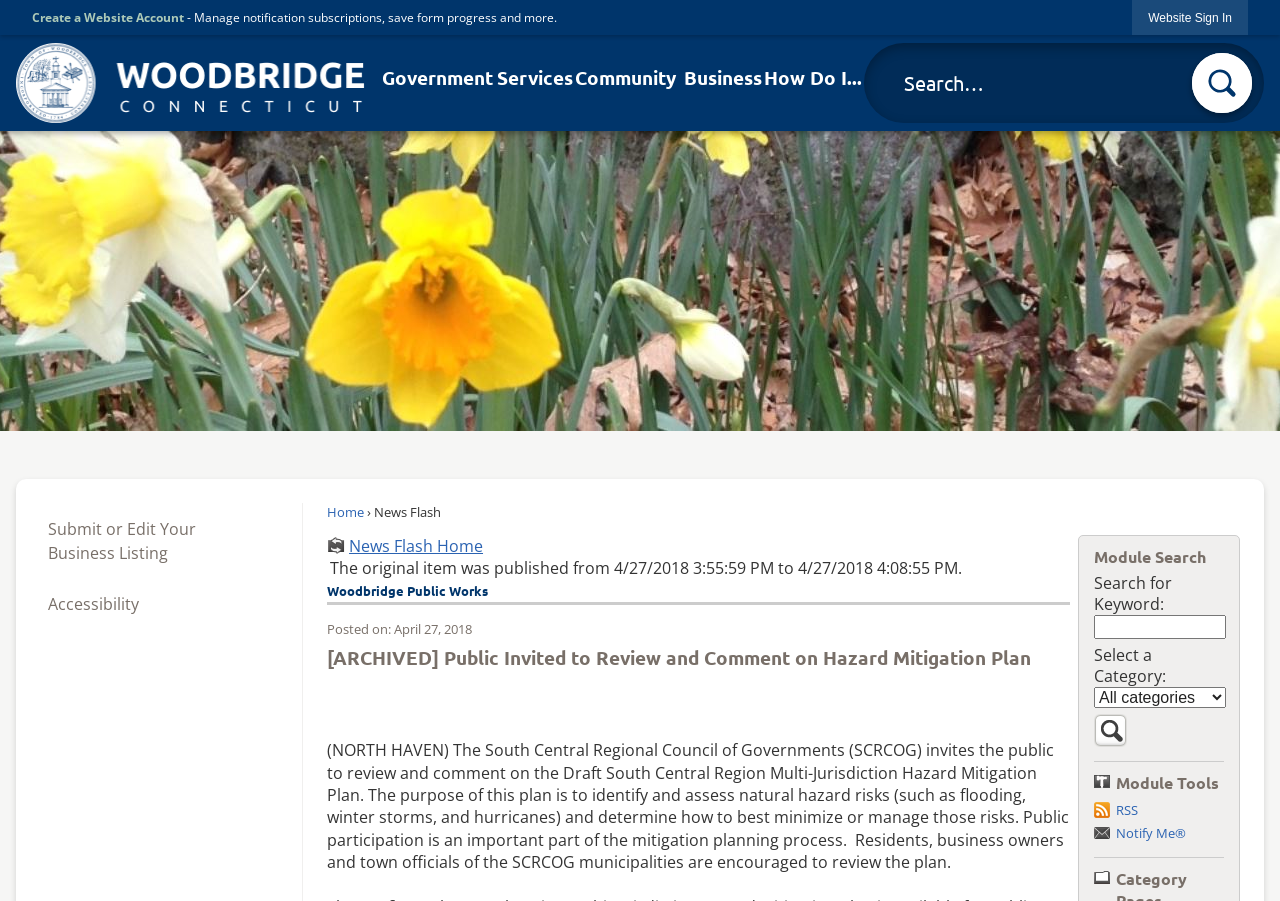Generate an in-depth caption that captures all aspects of the webpage.

This webpage is about the town of Woodbridge, CT, and its civic engagement platform. At the top left, there is a "Skip to Main Content" link, followed by a "Create a Website Account" button and a brief description of its benefits. To the right, there is a "Website Sign In" button. 

Below these elements, there is a horizontal menu with options like "Government", "Services", "Community", "Business", and "How Do I...". 

On the top right, there is a search bar with a "Search" button and a magnifying glass icon. 

The main content of the page is divided into two sections. The left section has a "News Flash" heading, followed by a brief description of a hazard mitigation plan review event scheduled for April 30th, 2018, in North Haven, CT. There is also a "News Flash Home" link and a "Posted on: April 27, 2018" timestamp.

The right section has a "Module Search" region with a search bar, a "Select a Category" dropdown menu, and a "Search News Flash Module" button. Below this, there is a "Module Tools" region with links to "RSS" and "Notify Me®".

Throughout the page, there are several links and buttons, including a "Homepage" link at the top left, a "Home" link in the middle, and a vertical menu on the left with options like "Submit or Edit Your Business Listing" and "Accessibility".